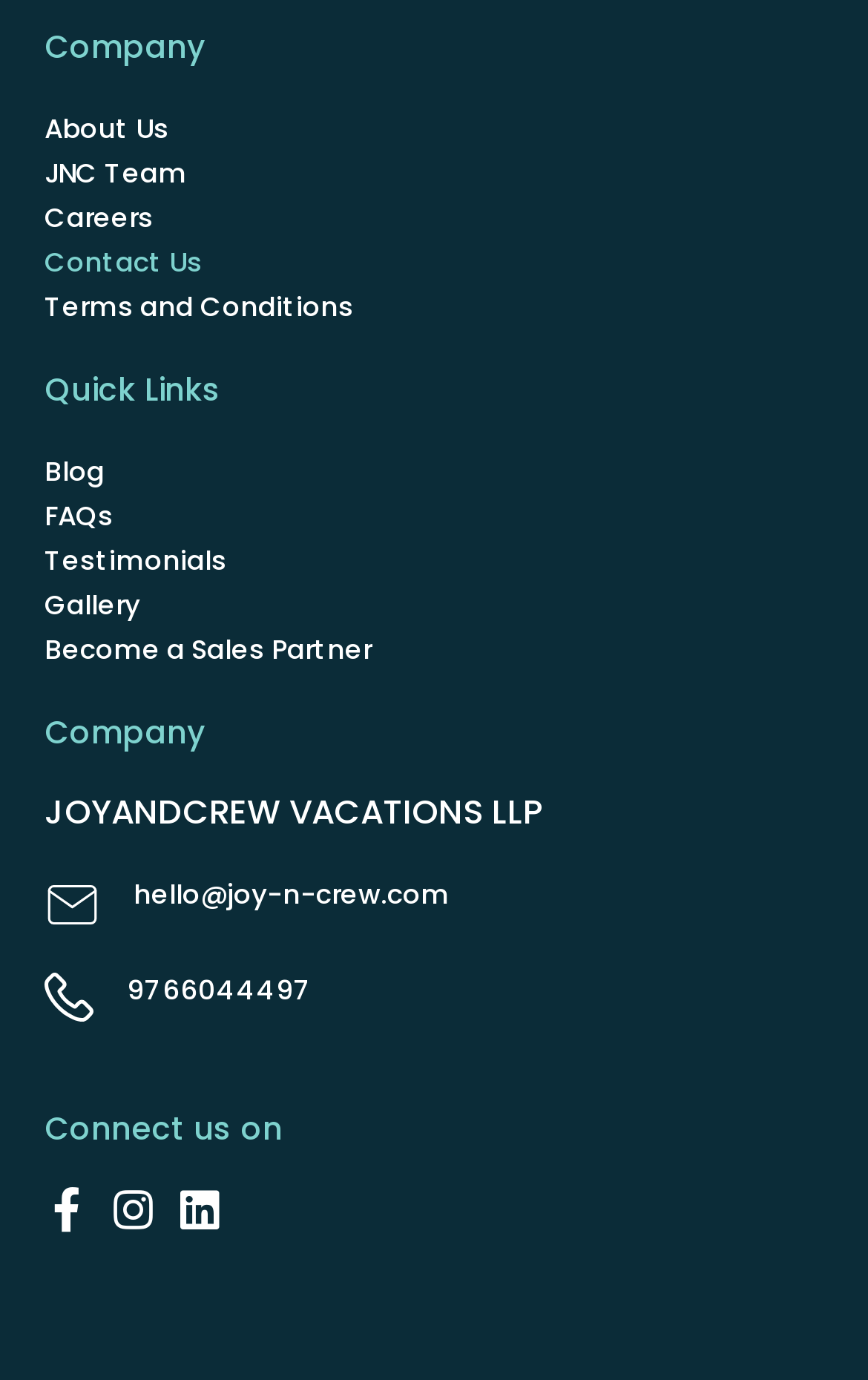Identify the bounding box coordinates of the region I need to click to complete this instruction: "Click on About Us".

[0.051, 0.077, 0.949, 0.11]